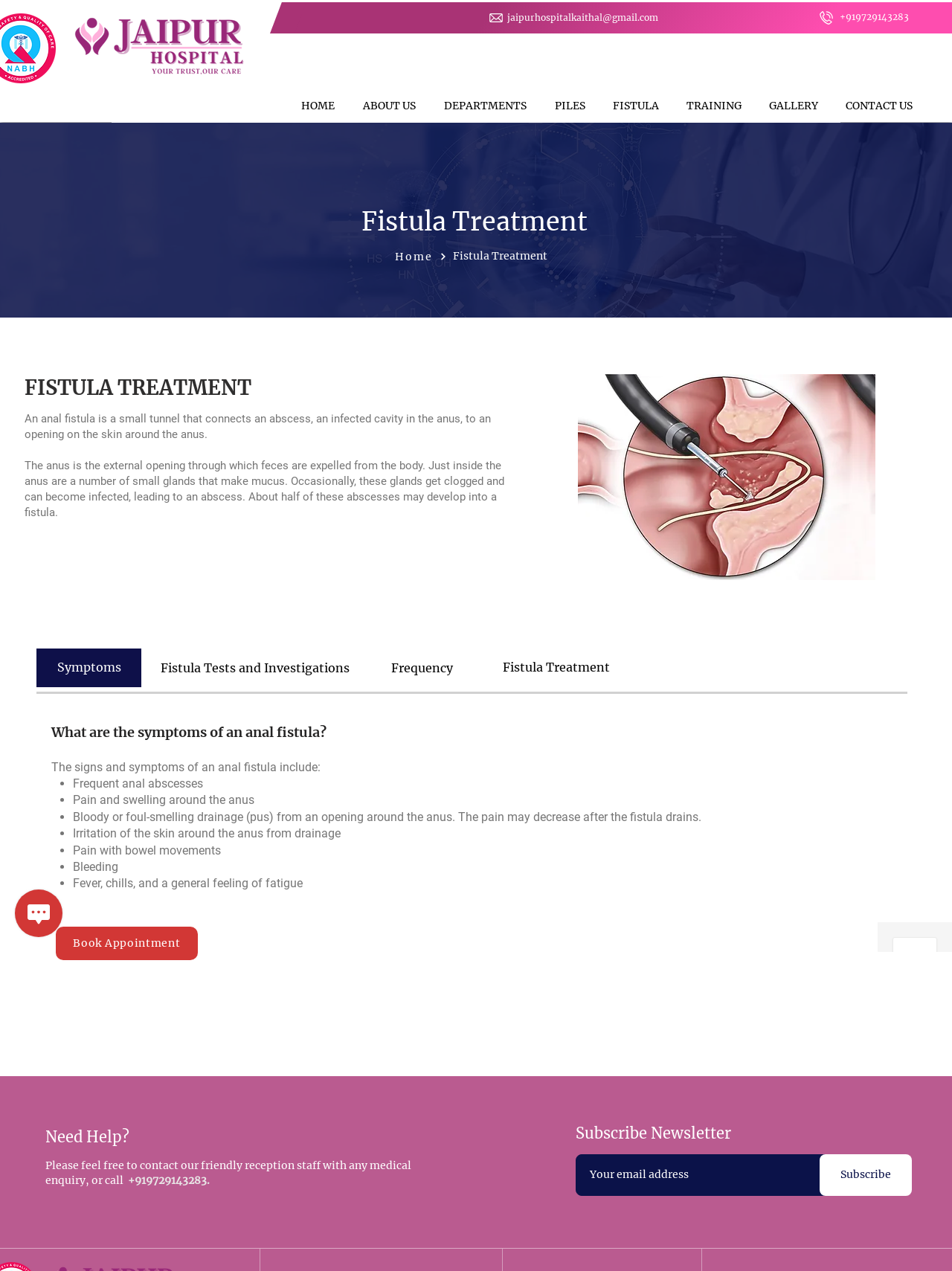What is the purpose of the 'Book Appointment' button?
Utilize the image to construct a detailed and well-explained answer.

I inferred the purpose of the 'Book Appointment' button by its location on the webpage, which is near the symptoms and treatment information for anal fistula, and its text label, which suggests that it allows users to book an appointment.